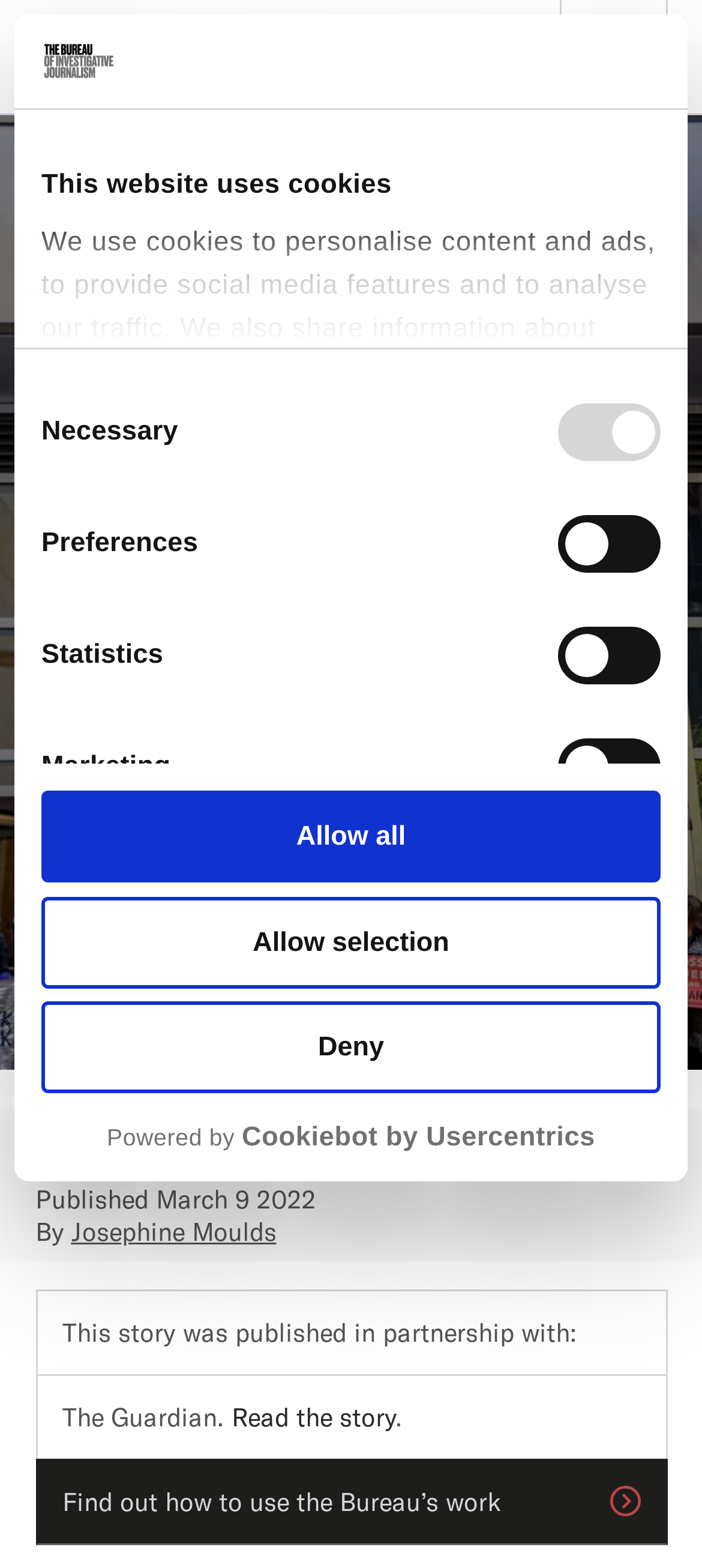Who is the author of the article?
Look at the image and answer with only one word or phrase.

Josephine Moulds